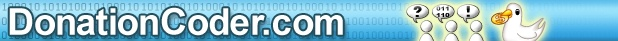Give a one-word or phrase response to the following question: How many cartoon figures are depicted in the banner?

Three